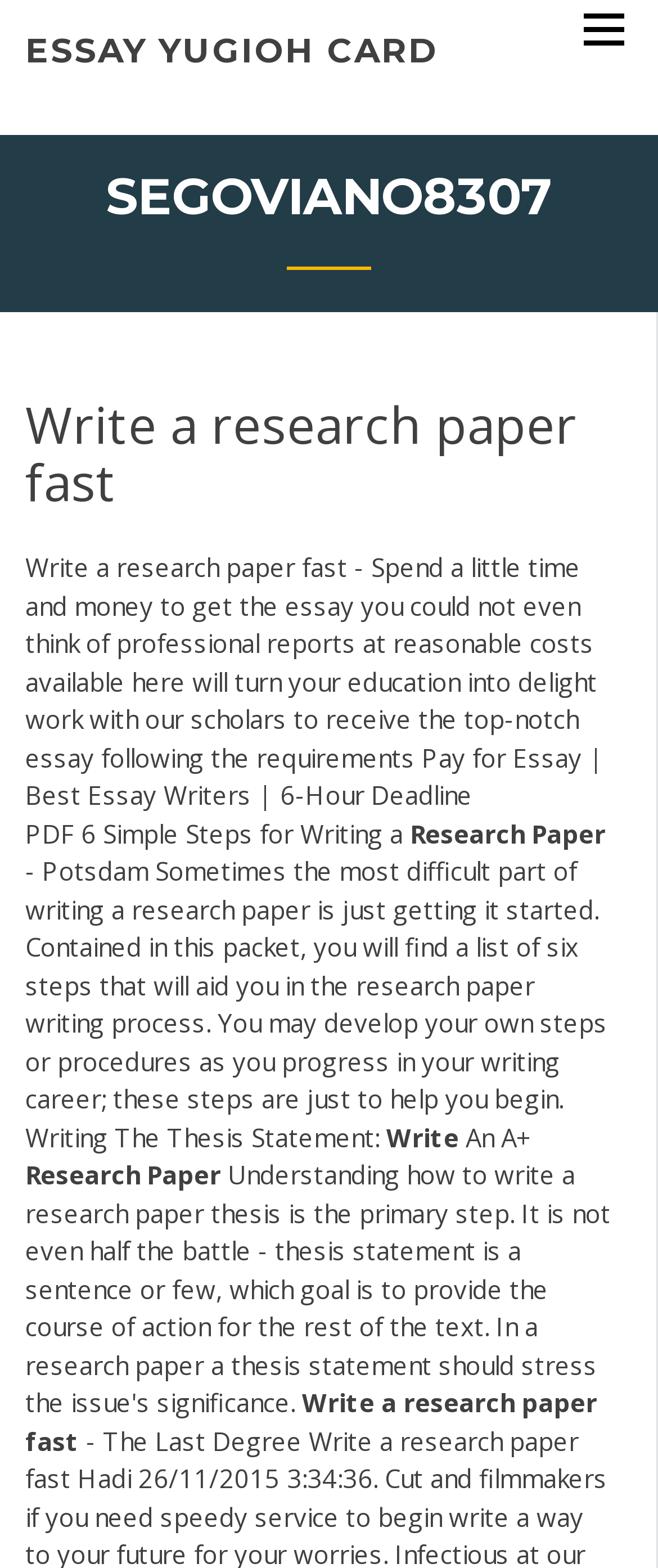Locate the bounding box of the UI element described by: "essay yugioh card" in the given webpage screenshot.

[0.038, 0.019, 0.667, 0.045]